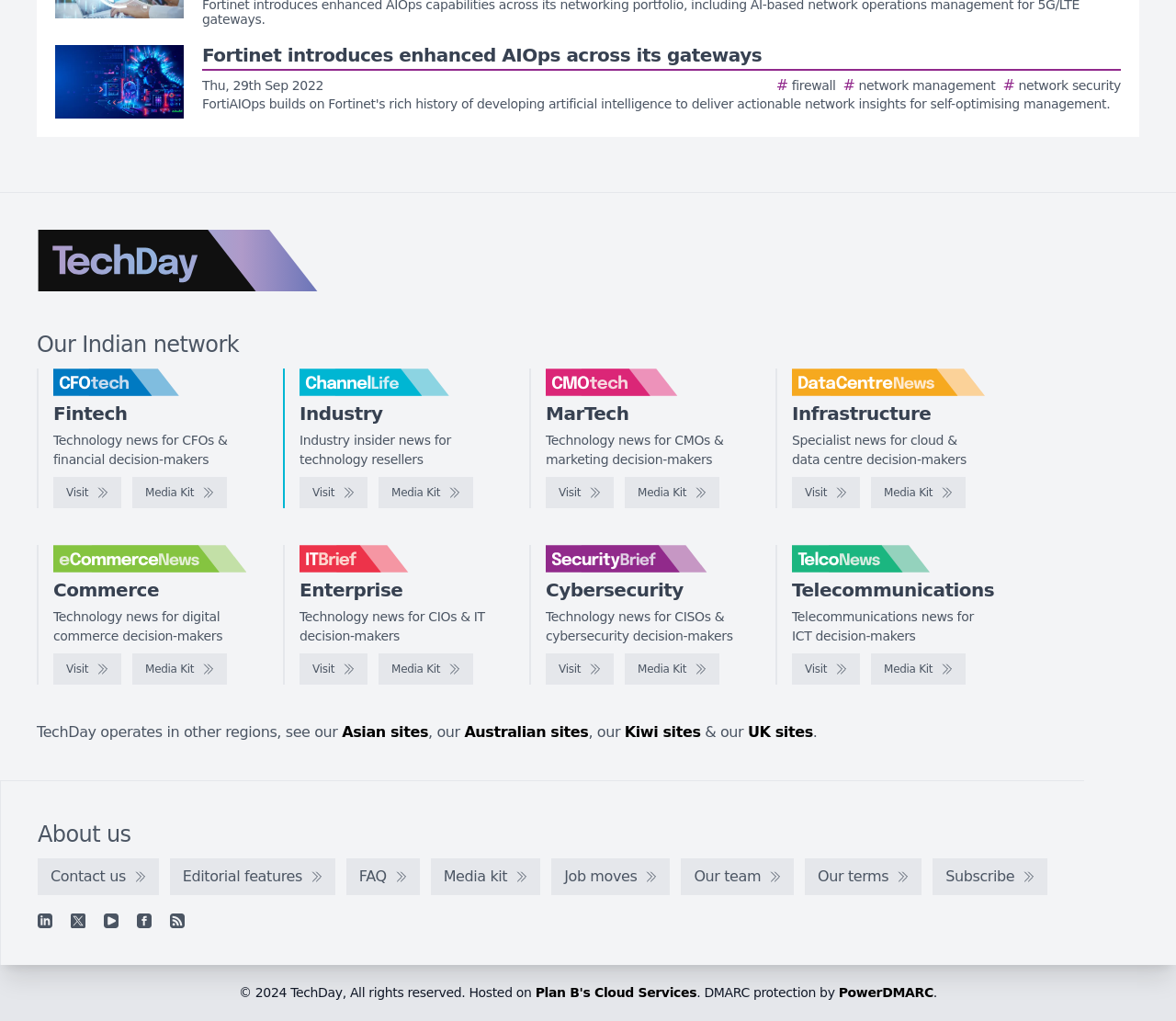How many logos are displayed on the webpage?
Provide a one-word or short-phrase answer based on the image.

9